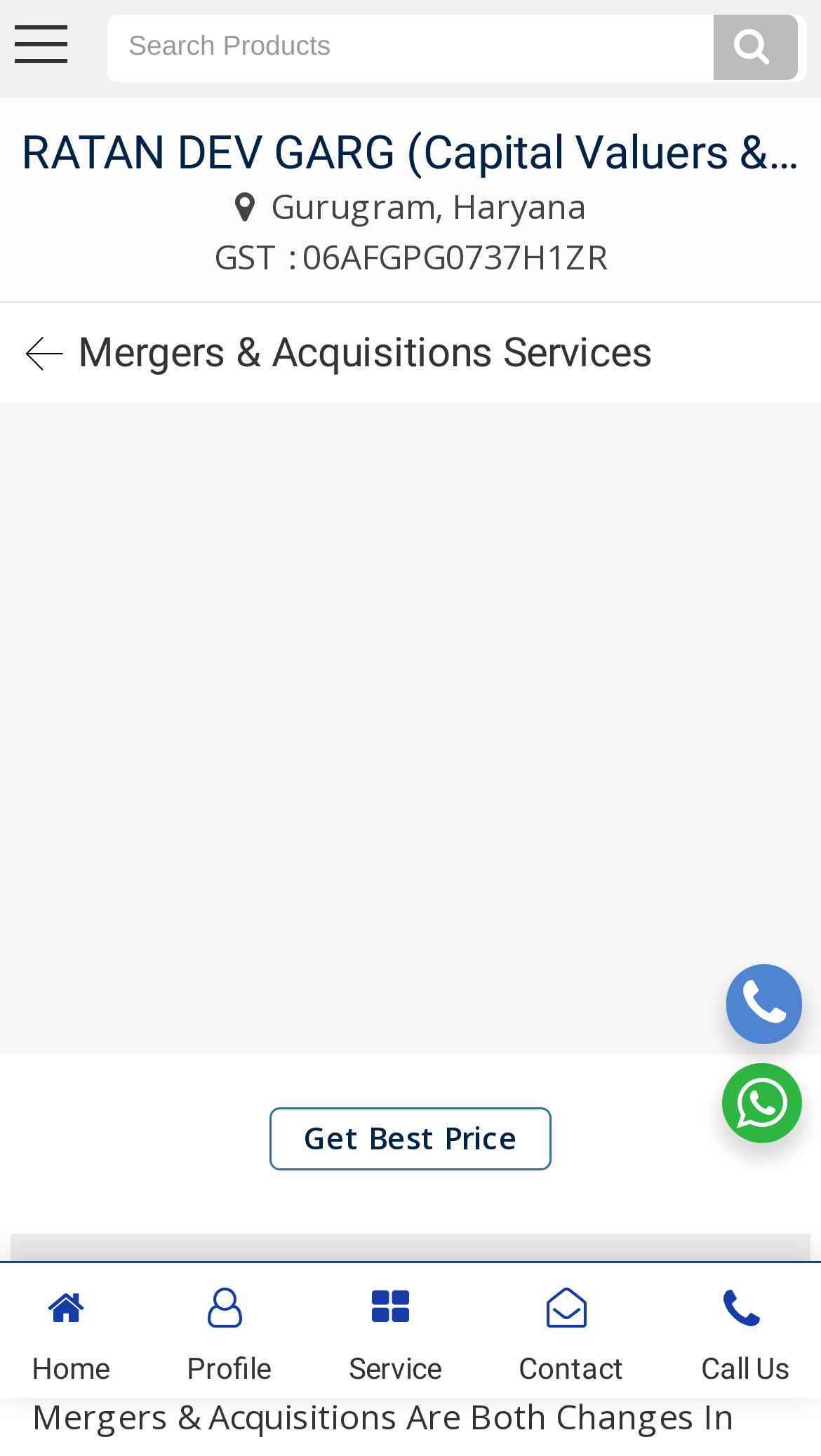Using the provided element description, identify the bounding box coordinates as (top-left x, top-left y, bottom-right x, bottom-right y). Ensure all values are between 0 and 1. Description: parent_node: Mergers & Acquisitions Services

[0.031, 0.231, 0.077, 0.254]